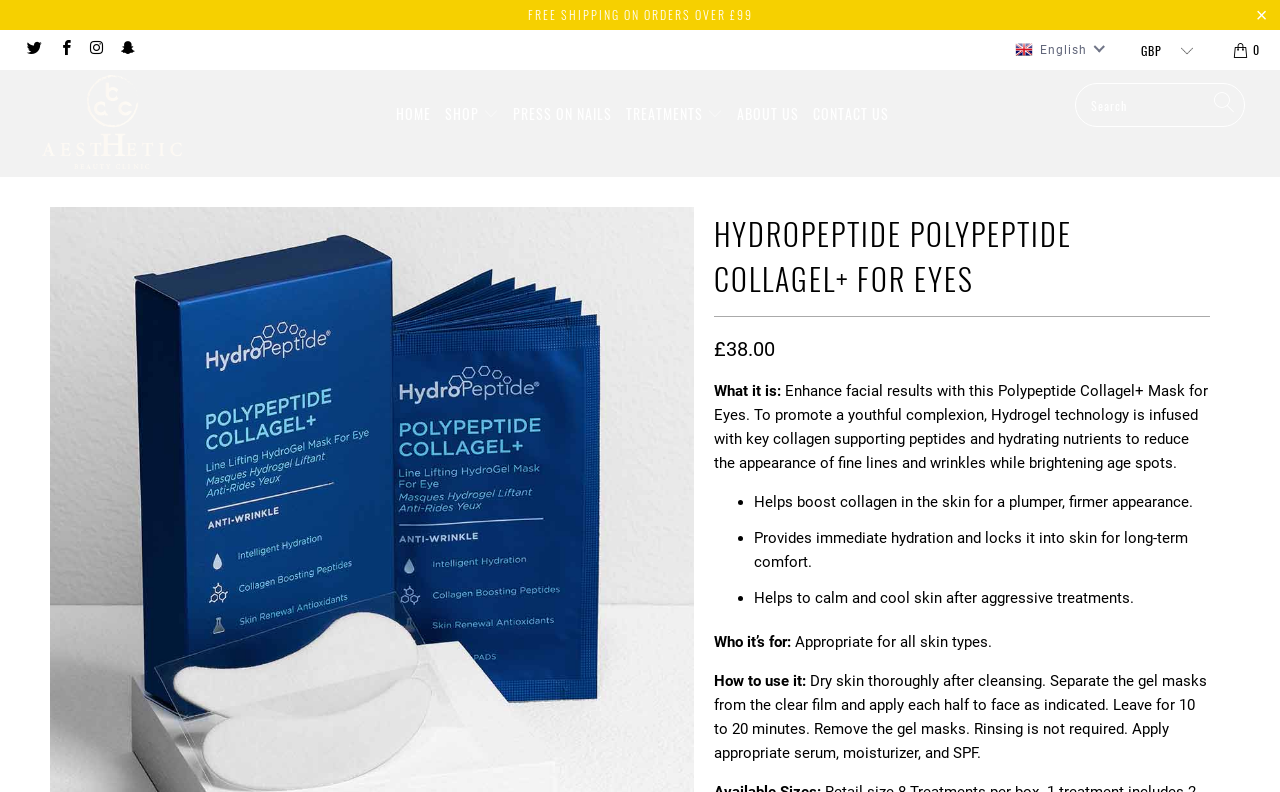Describe in detail what you see on the webpage.

This webpage is about a product called HydroPeptide PolyPeptide Collagel+ For Eyes, a facial mask. At the top of the page, there is a notification about free shipping on orders over £99. Below this, there are several icons and links, including a language selection dropdown and a search bar. 

On the left side, there is a navigation menu with links to different sections of the website, including Home, Shop, Press On Nails, Treatments, About Us, and Contact Us. 

The main content of the page is about the product, with a heading that matches the product name. Below this, there is a price tag of £38.00. The product description is divided into sections, including "What it is", "Who it's for", and "How to use it". 

In the "What it is" section, there is a detailed description of the product, explaining its benefits and features. This is followed by a list of bullet points highlighting the product's advantages, such as boosting collagen, providing hydration, and calming skin. 

The "Who it's for" section indicates that the product is suitable for all skin types. The "How to use it" section provides step-by-step instructions on how to apply and remove the mask.